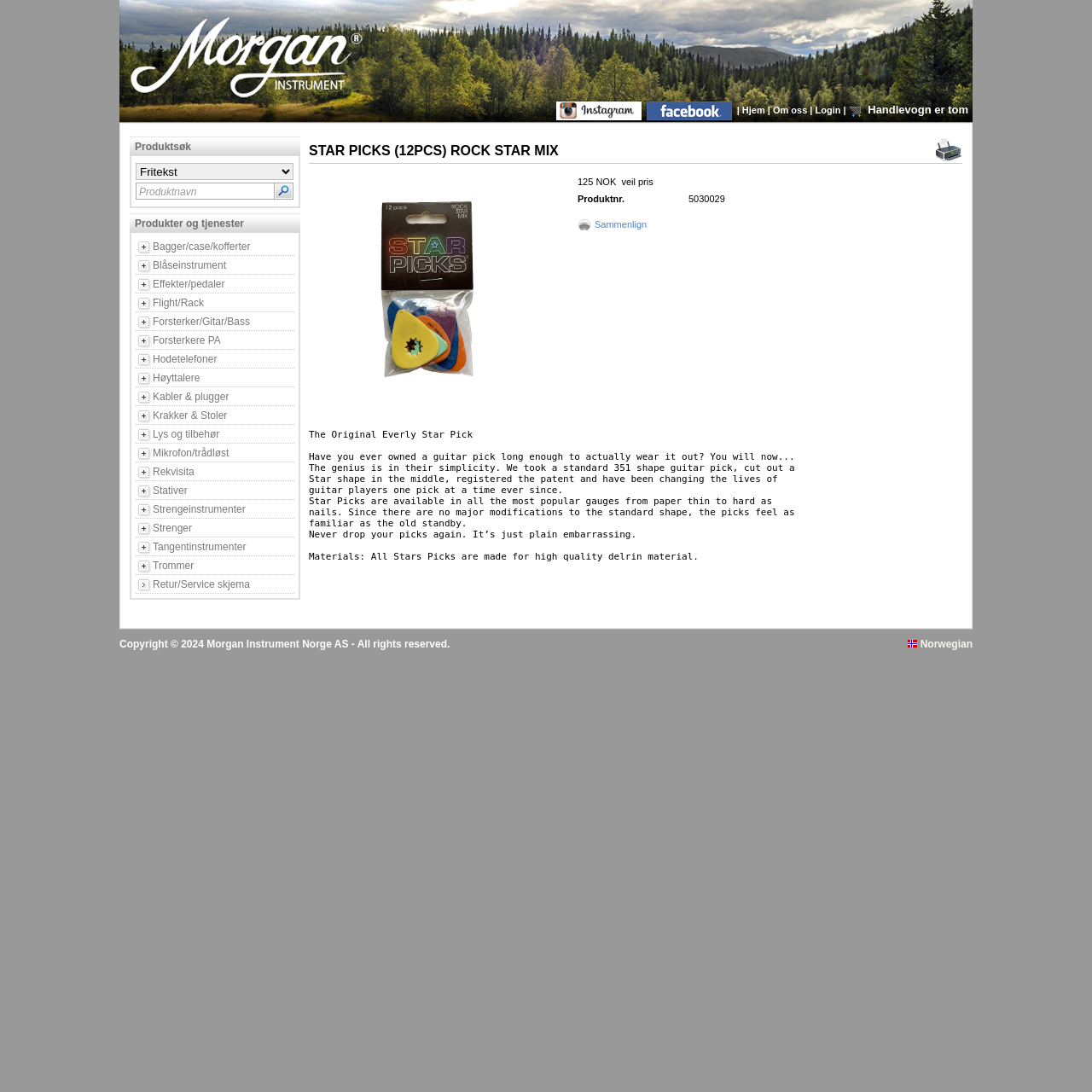Using the information in the image, give a comprehensive answer to the question: 
How many products are in the ROCK STAR MIX?

The number of products in the ROCK STAR MIX can be determined by looking at the heading 'STAR PICKS (12PCS) ROCK STAR MIX', which indicates that there are 12 pieces in the mix.